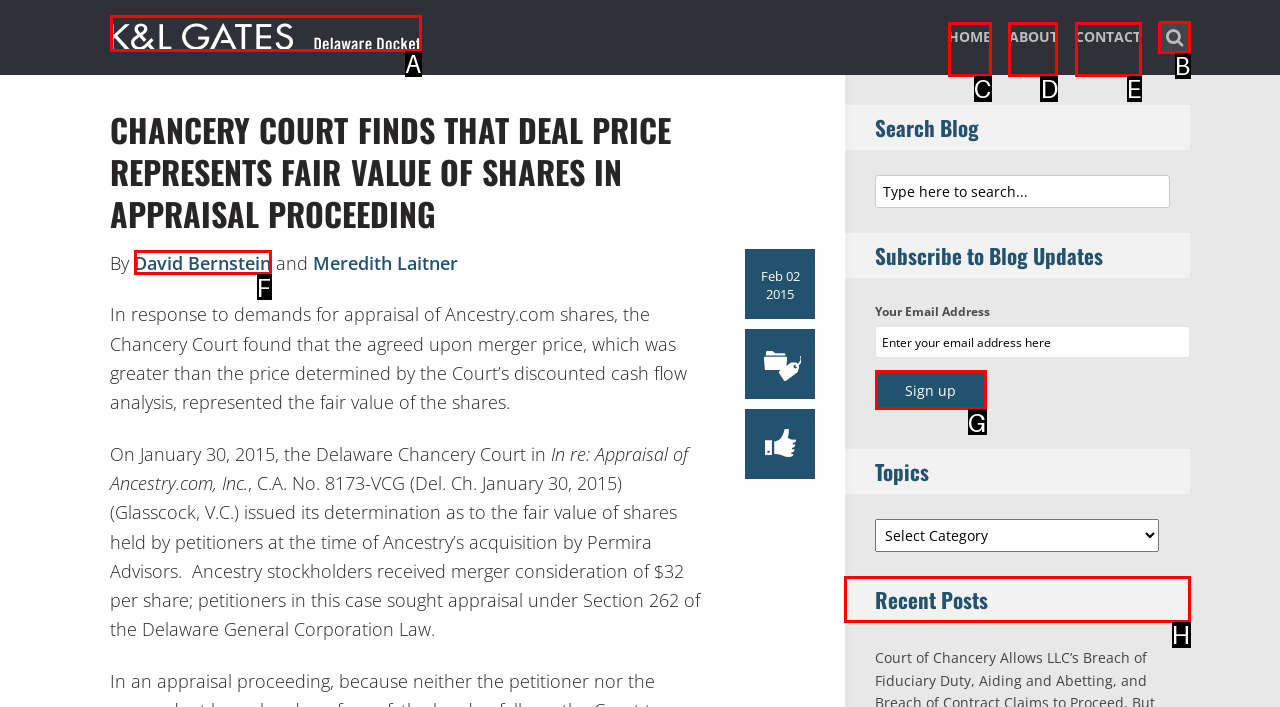Which option should be clicked to execute the following task: View recent posts? Respond with the letter of the selected option.

H